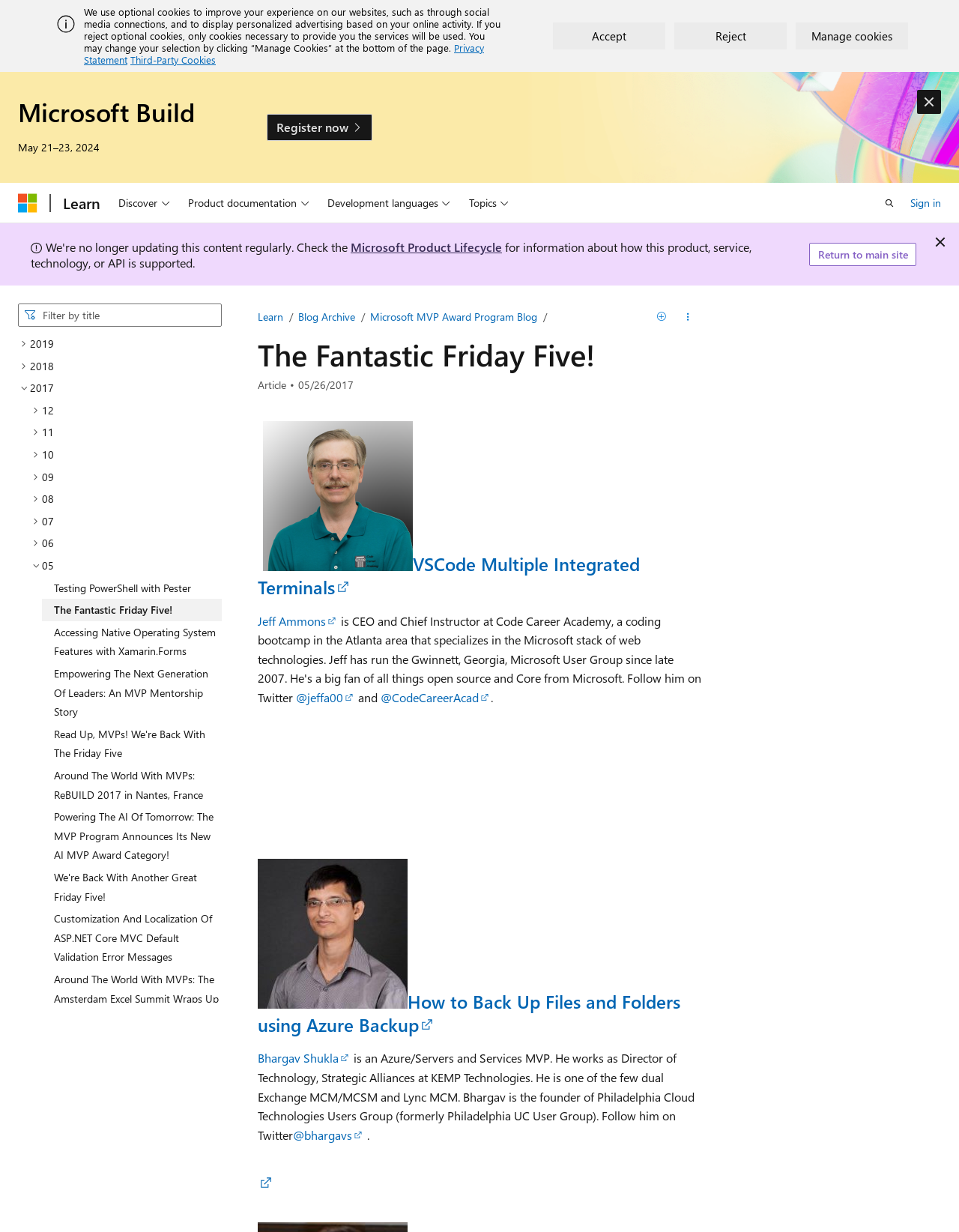Provide a short, one-word or phrase answer to the question below:
How many links are under the navigation 'Primary'?

5